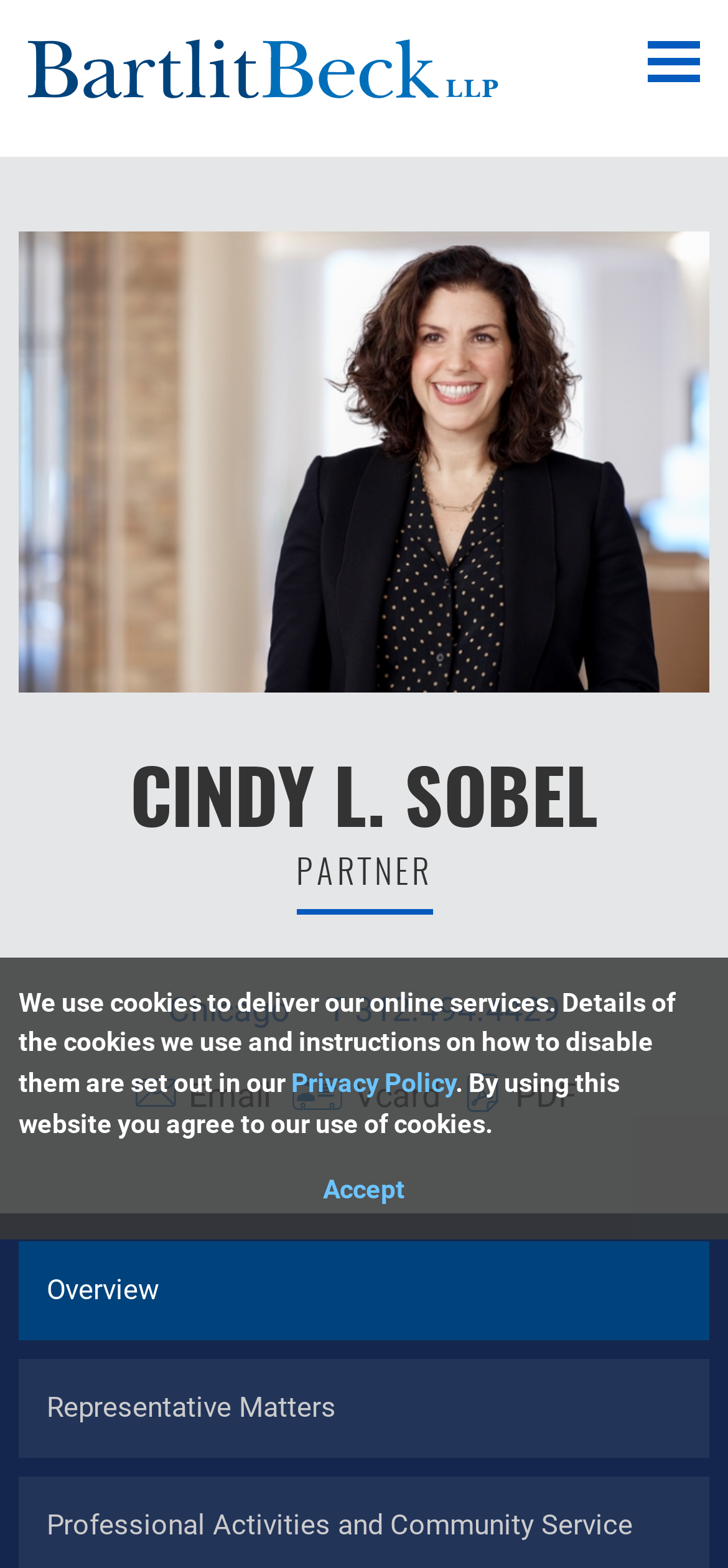Identify the bounding box coordinates for the UI element described as: "COGZWeb".

None